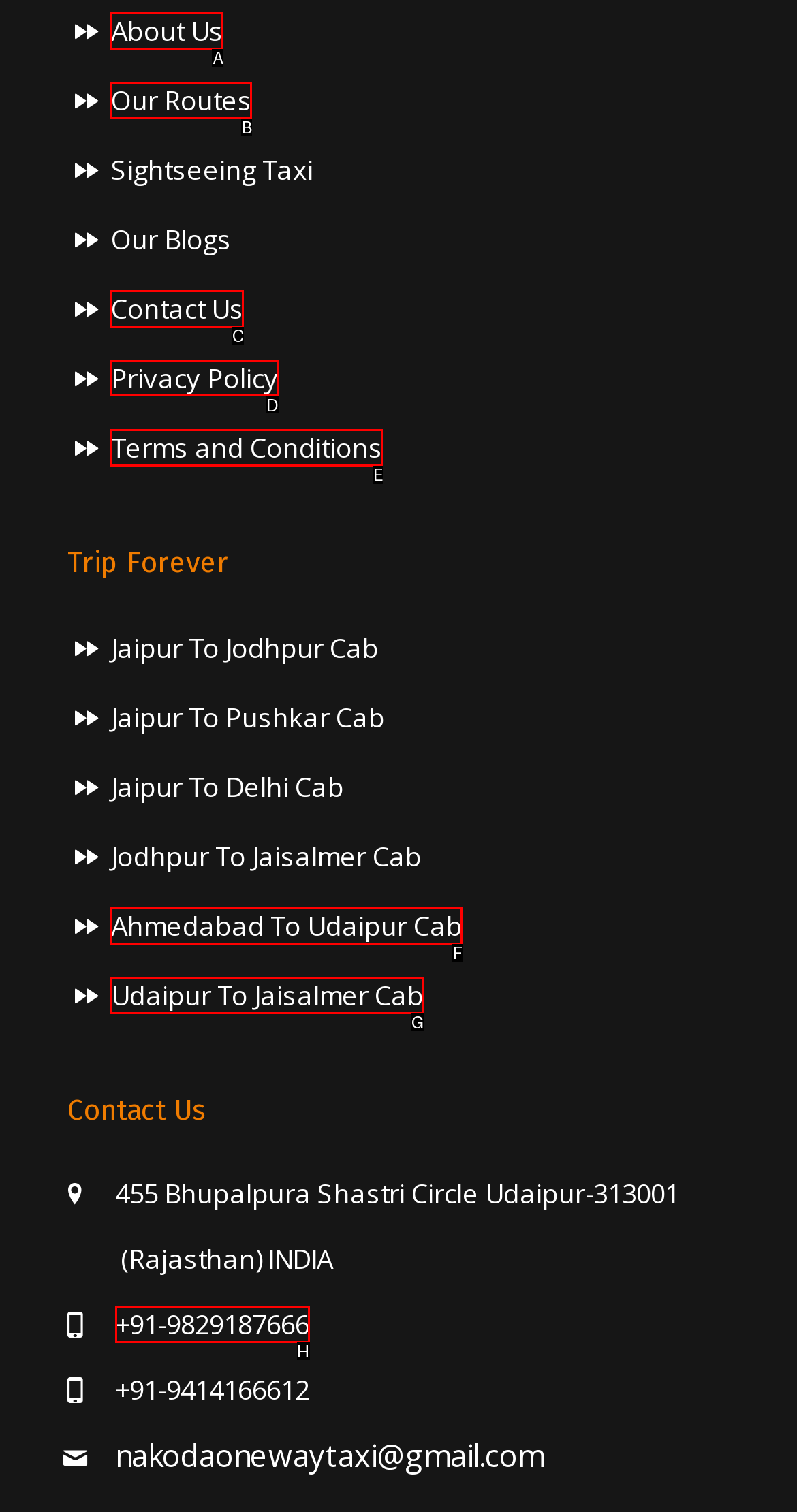Determine which HTML element to click to execute the following task: Read the Privacy Policy Answer with the letter of the selected option.

D